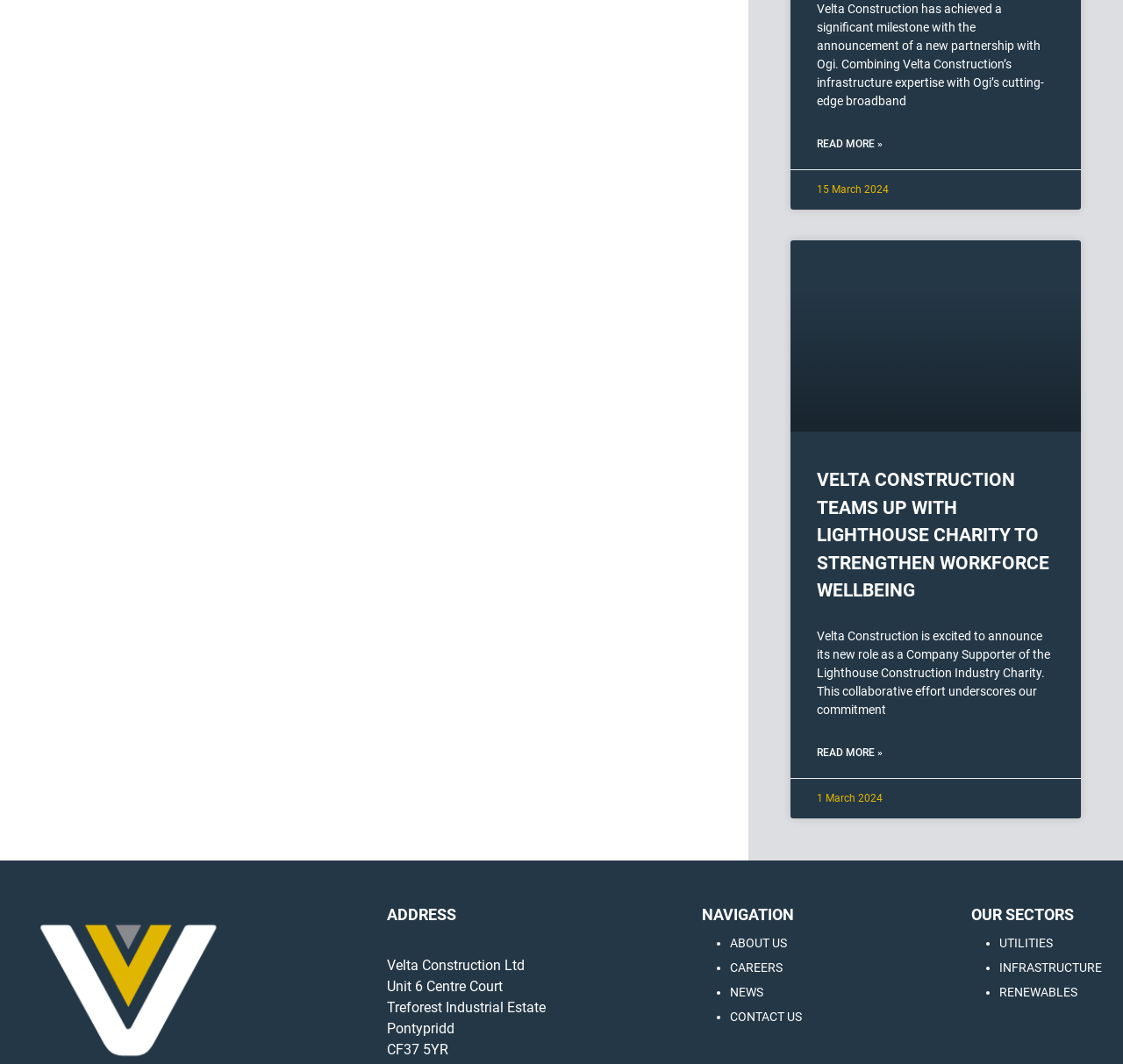Please respond in a single word or phrase: 
What sectors does the company operate in?

UTILITIES, INFRASTRUCTURE, RENEWABLES